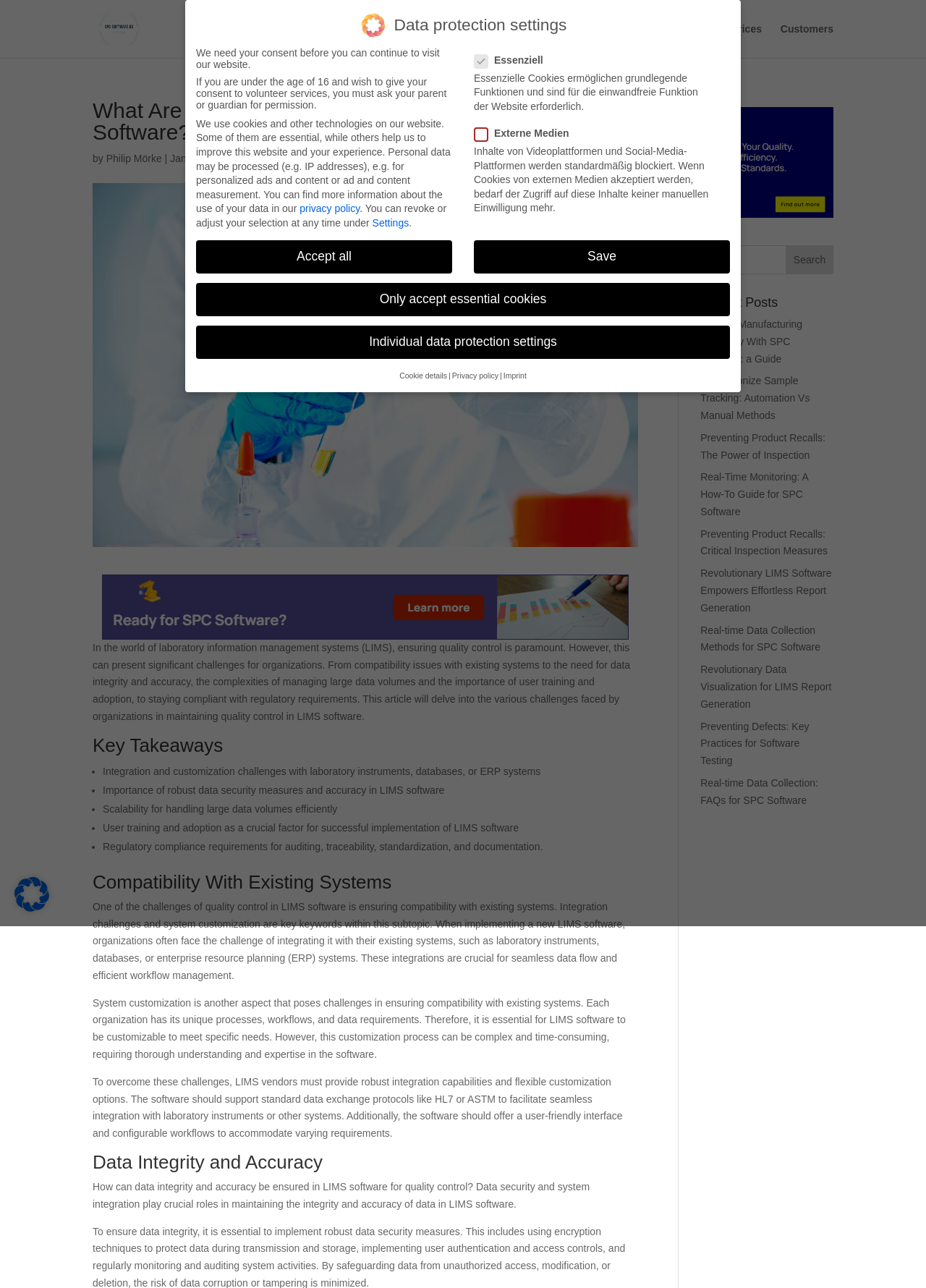Please give a concise answer to this question using a single word or phrase: 
What is the importance of data security measures in LIMS software?

To ensure data integrity and accuracy